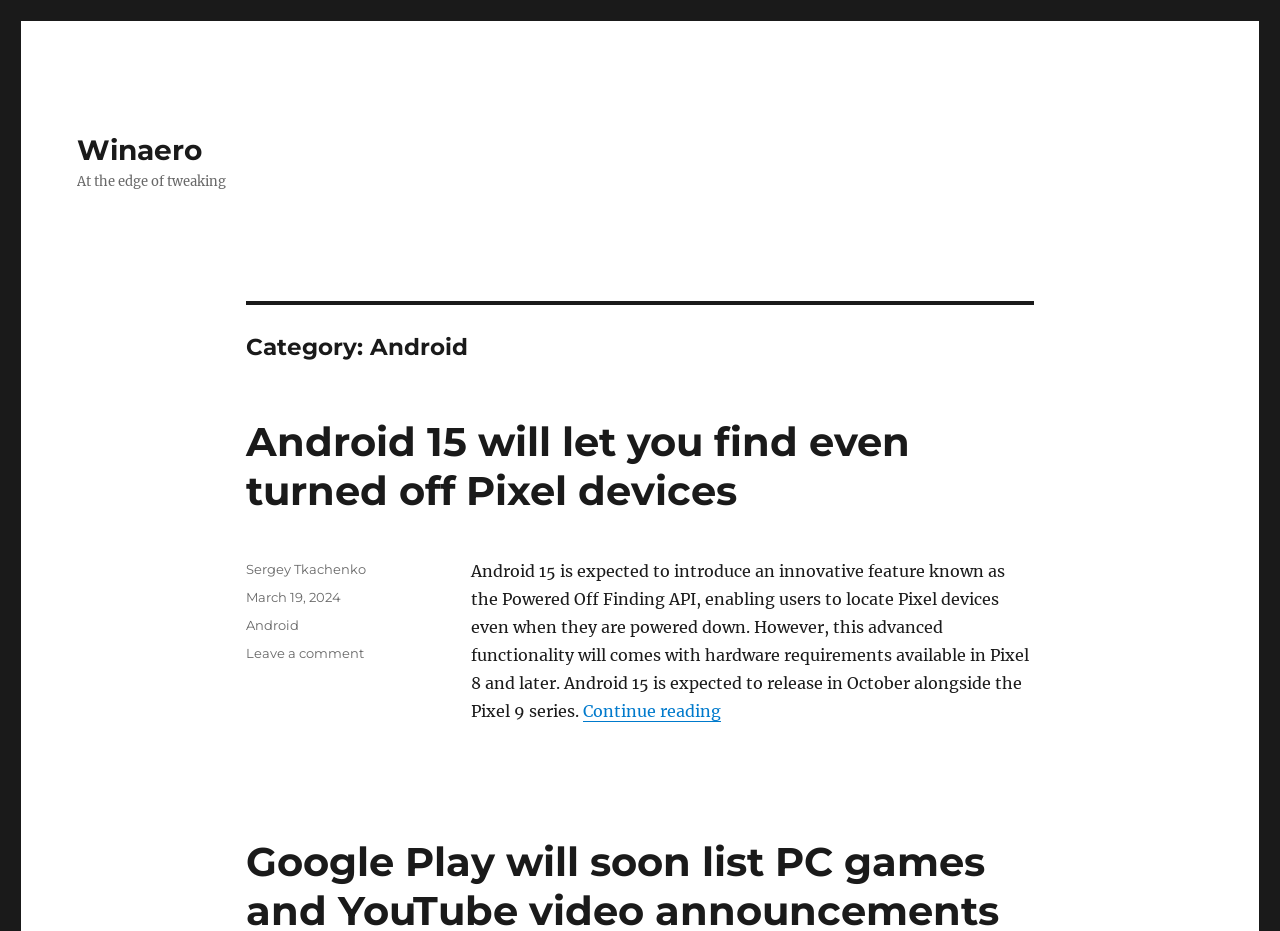Create an elaborate caption for the webpage.

The webpage is about Android Archives on Winaero. At the top, there is a link to Winaero and a static text "At the edge of tweaking". Below this, there is a header section with a category title "Category: Android". 

The main content of the webpage is an article section, which takes up most of the page. The article has a heading "Android 15 will let you find even turned off Pixel devices" and a brief summary of the article. The summary text explains that Android 15 will introduce a feature to locate Pixel devices even when they are turned off, but this feature will require specific hardware available in Pixel 8 and later devices. 

Below the summary, there is a "Continue reading" link to access the full article. At the bottom of the article section, there is a footer section with information about the author, Sergey Tkachenko, the posting date, March 19, 2024, and categories, including Android. There is also a link to leave a comment on the article.